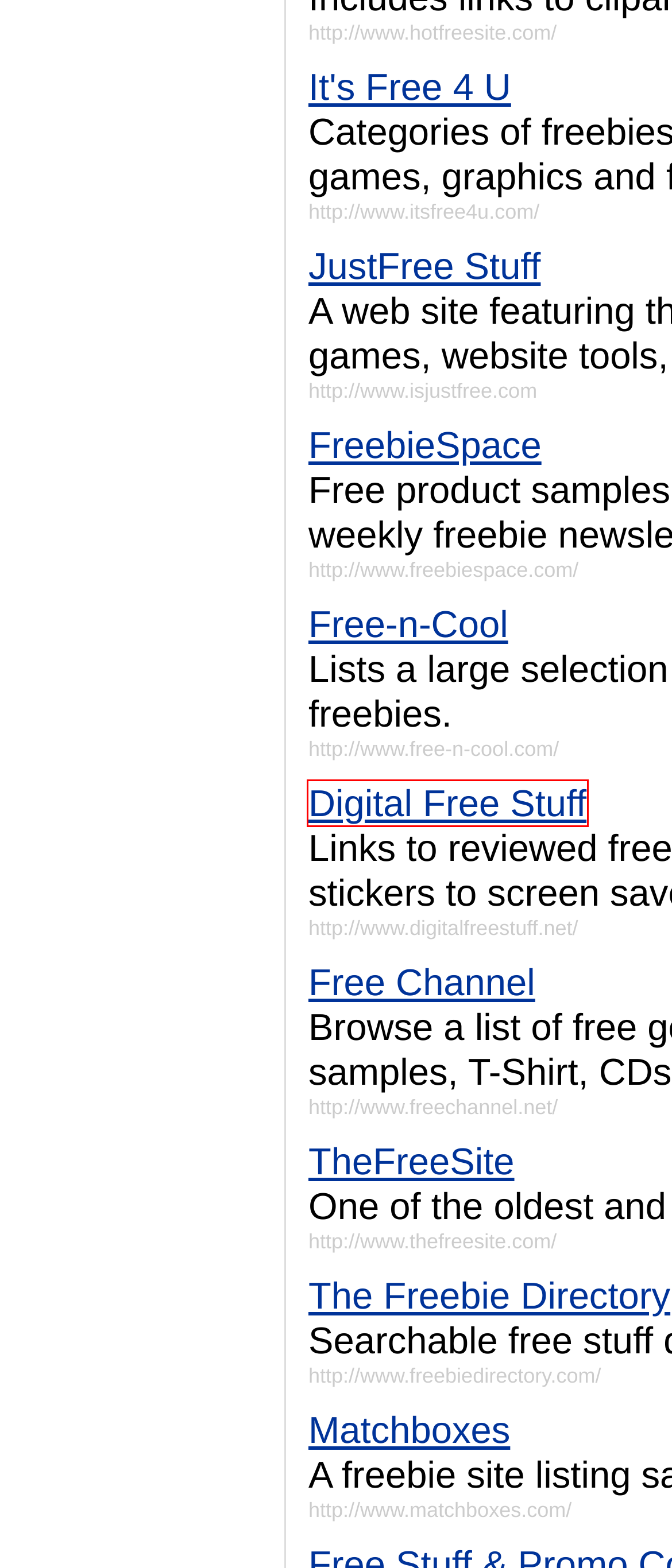You are provided a screenshot of a webpage featuring a red bounding box around a UI element. Choose the webpage description that most accurately represents the new webpage after clicking the element within the red bounding box. Here are the candidates:
A. InCrawler - Only Free Stuff
B. InCrawler - We Love Freebies
C. InCrawler - FreebieSpace
D. FreebieDirectory.com: The Web's freebies search engine.
E. Welcome matchboxes.com - BlueHost.com
F. InCrawler - 3YoF.com
G. Free Stuff from Free-n-Cool
H. Digital Free Stuff

H